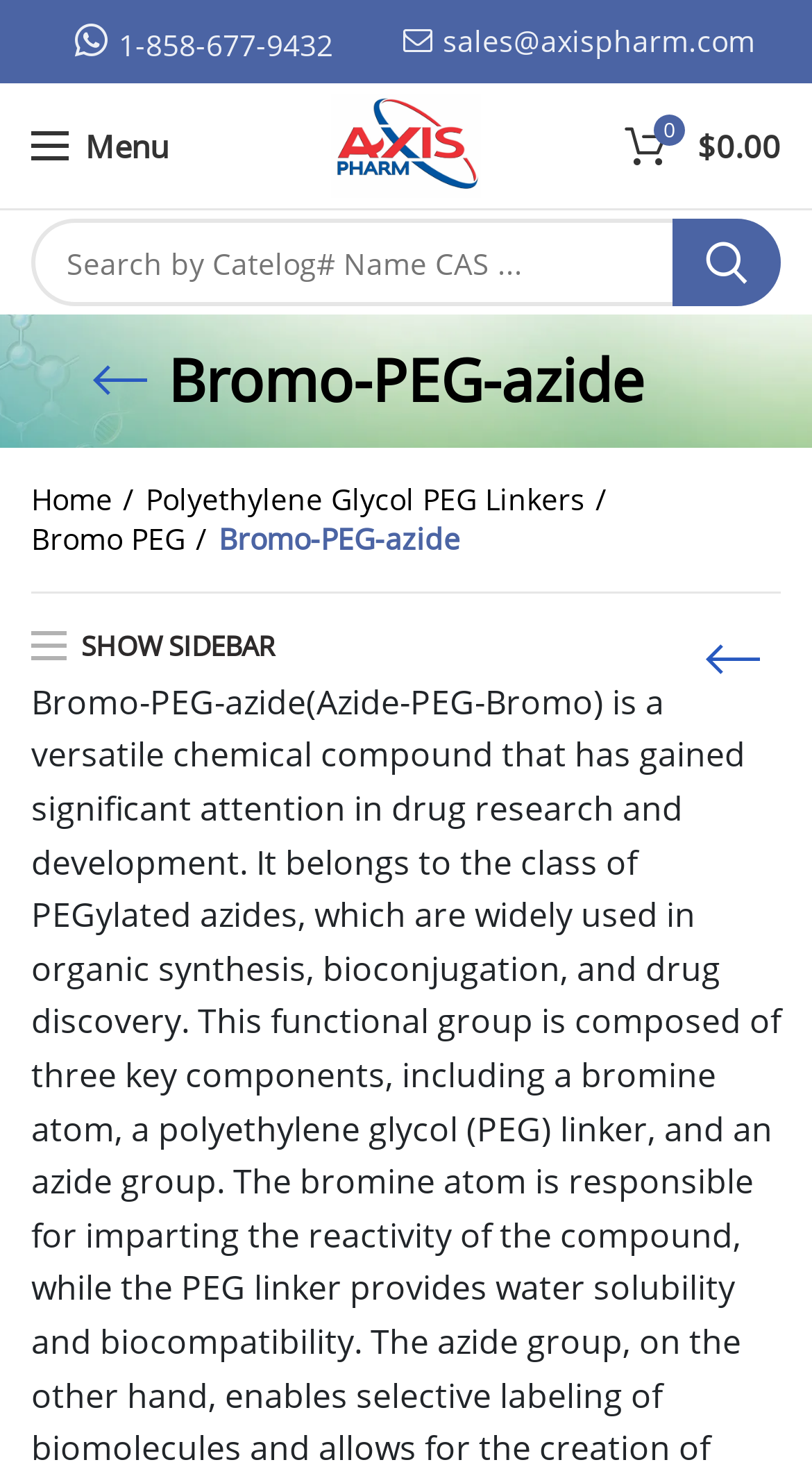Determine the bounding box for the UI element as described: "alt="AxisPharm"". The coordinates should be represented as four float numbers between 0 and 1, formatted as [left, top, right, bottom].

[0.408, 0.056, 0.592, 0.141]